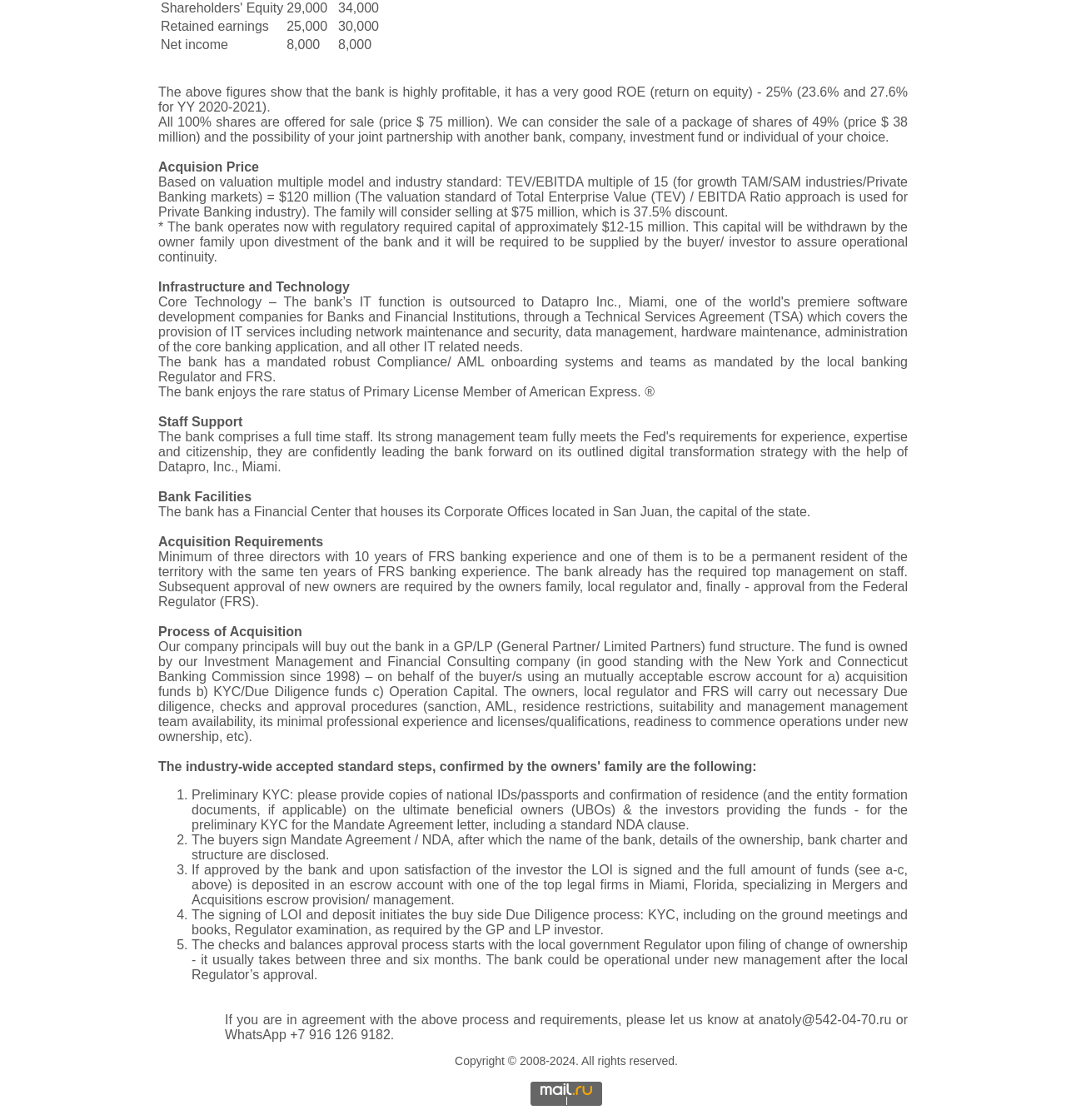How many directors with FRS banking experience are required?
Answer the question in as much detail as possible.

The text mentions that a minimum of three directors with 10 years of FRS banking experience are required, with one of them being a permanent resident of the territory with the same 10 years of FRS banking experience.